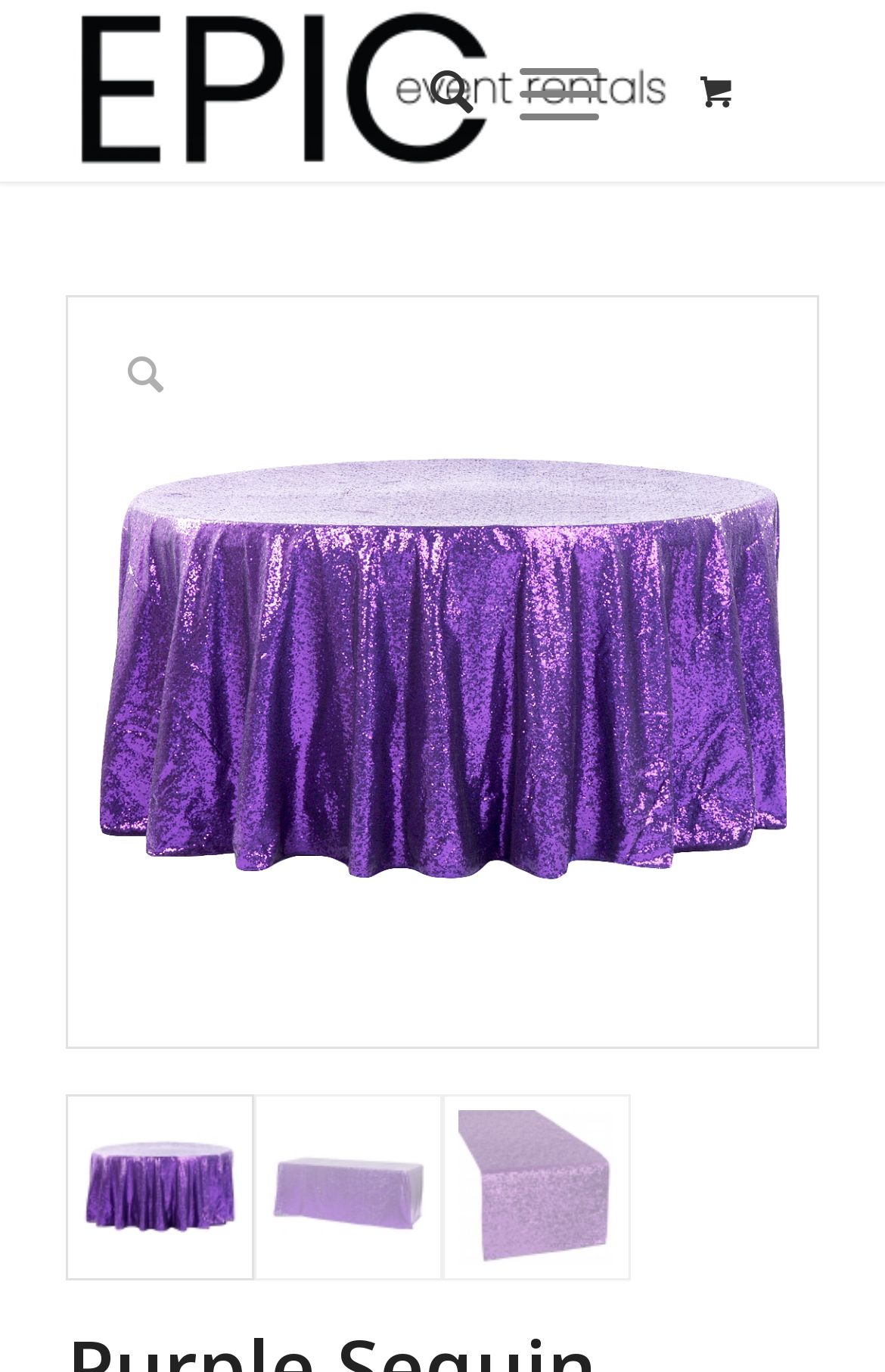How many types of sequin table linens are shown?
Based on the screenshot, answer the question with a single word or phrase.

3